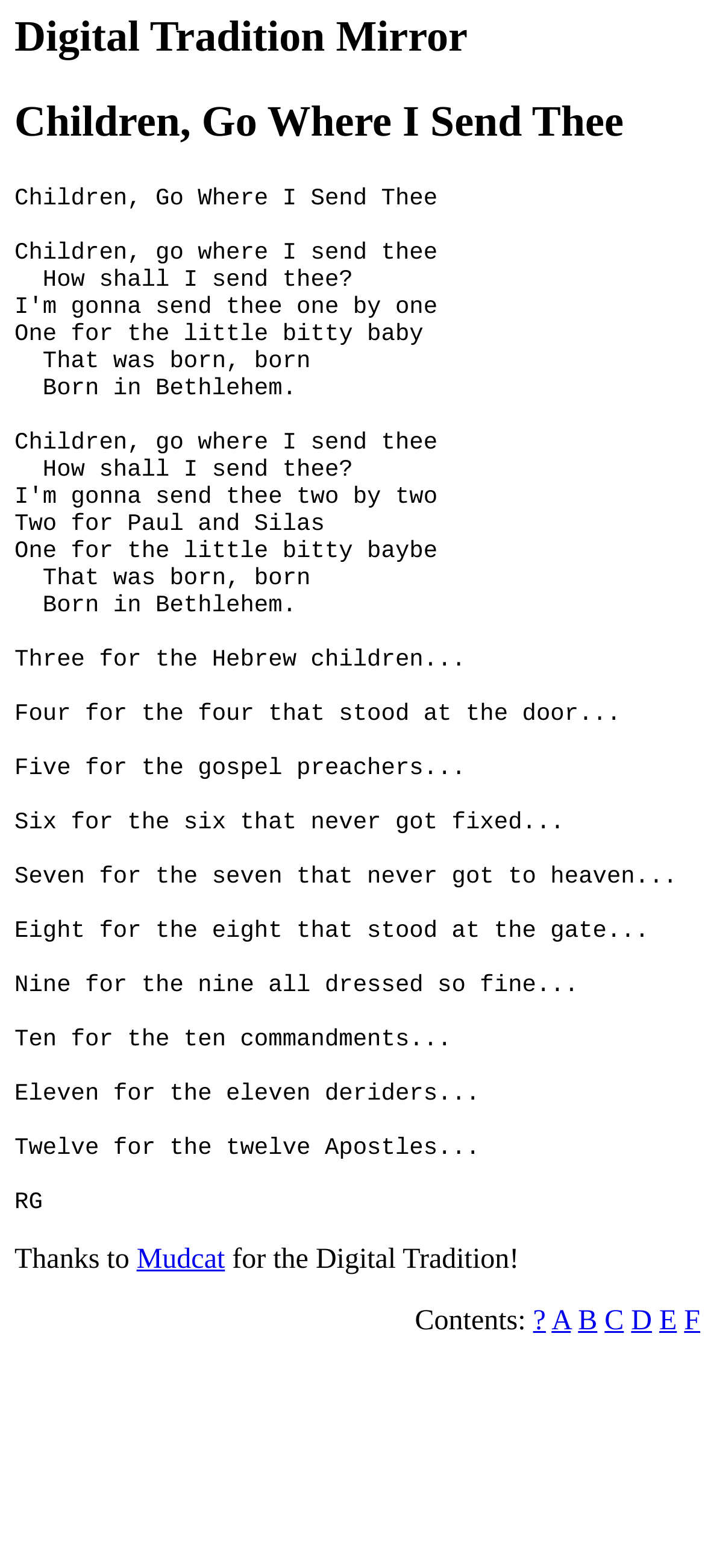Please identify the coordinates of the bounding box for the clickable region that will accomplish this instruction: "select A".

[0.782, 0.833, 0.81, 0.852]